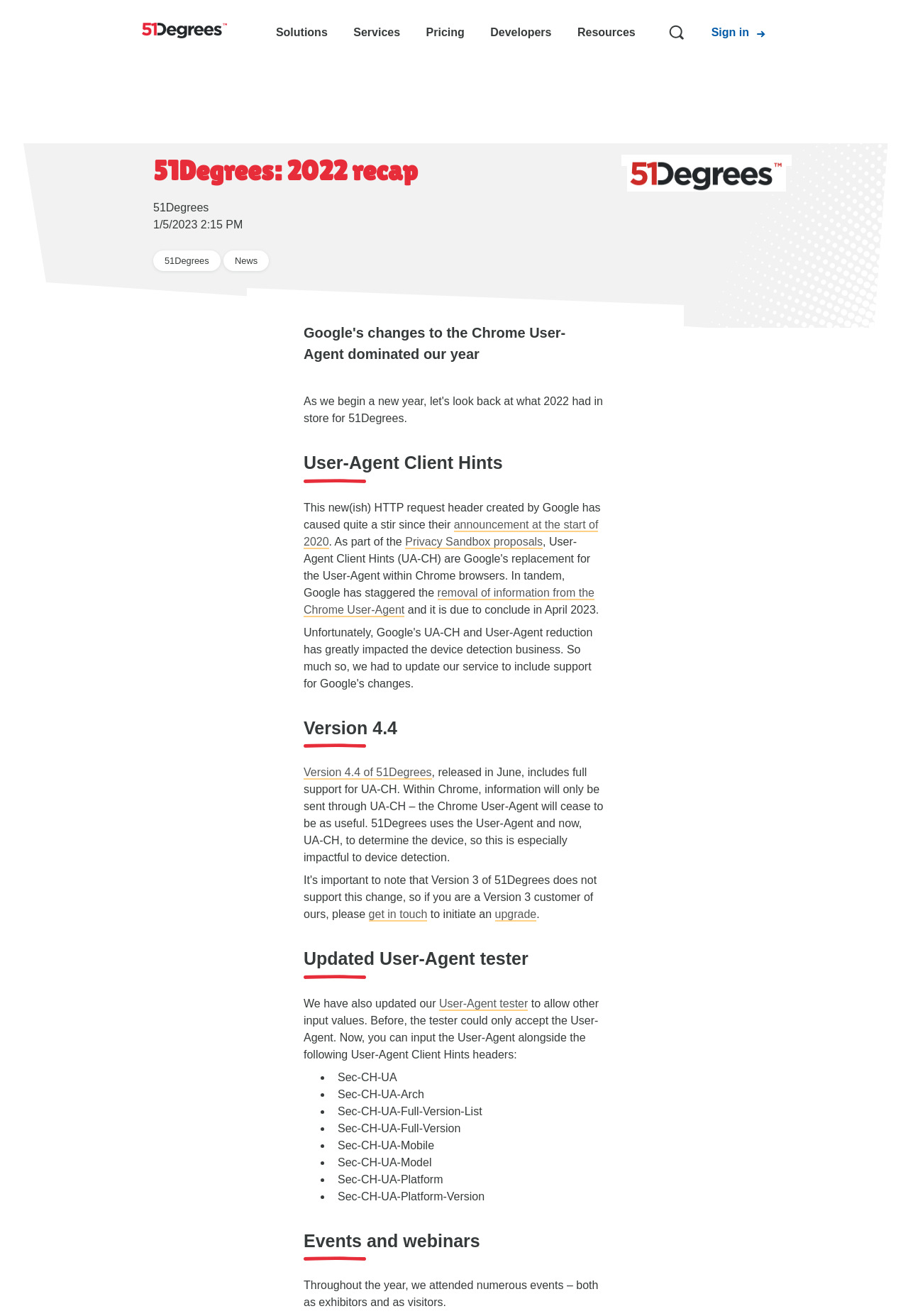Find and provide the bounding box coordinates for the UI element described here: "Version 4.4 of 51Degrees". The coordinates should be given as four float numbers between 0 and 1: [left, top, right, bottom].

[0.334, 0.582, 0.475, 0.592]